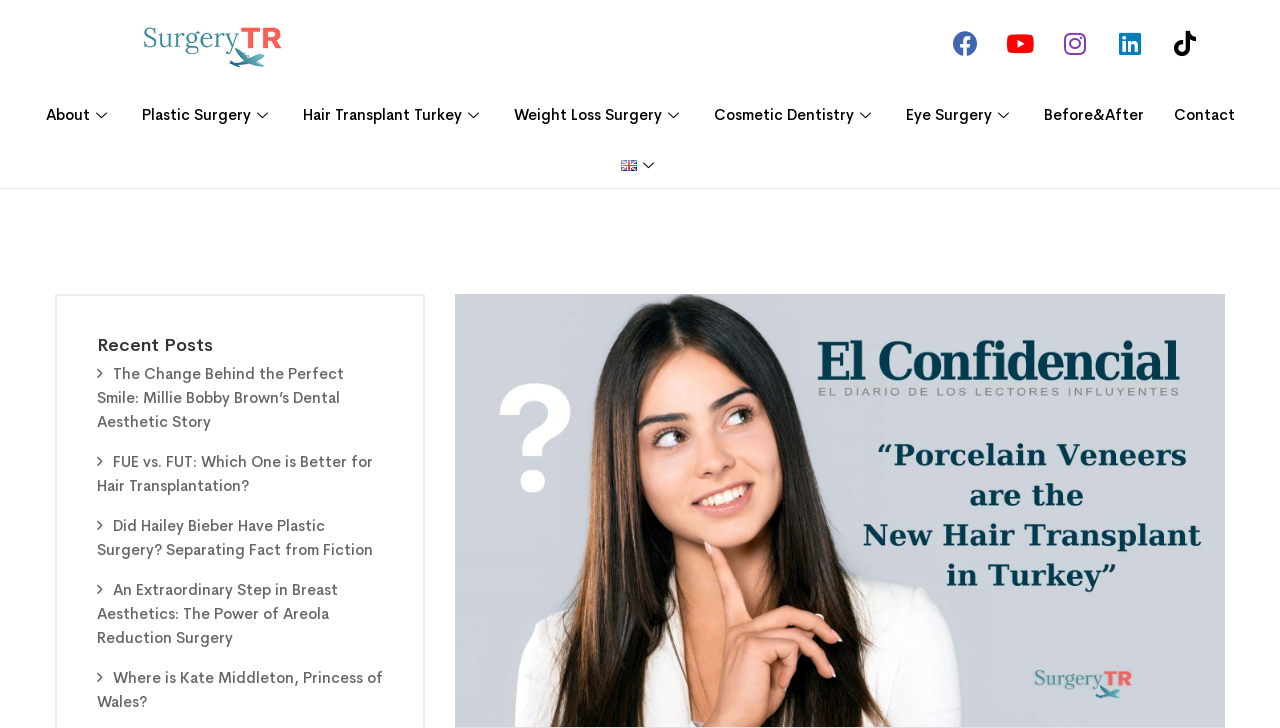What is the title of the featured article?
Answer the question using a single word or phrase, according to the image.

El Confidencial Says “Porcelain Veneers are the New Hair Transplant in Turkey”